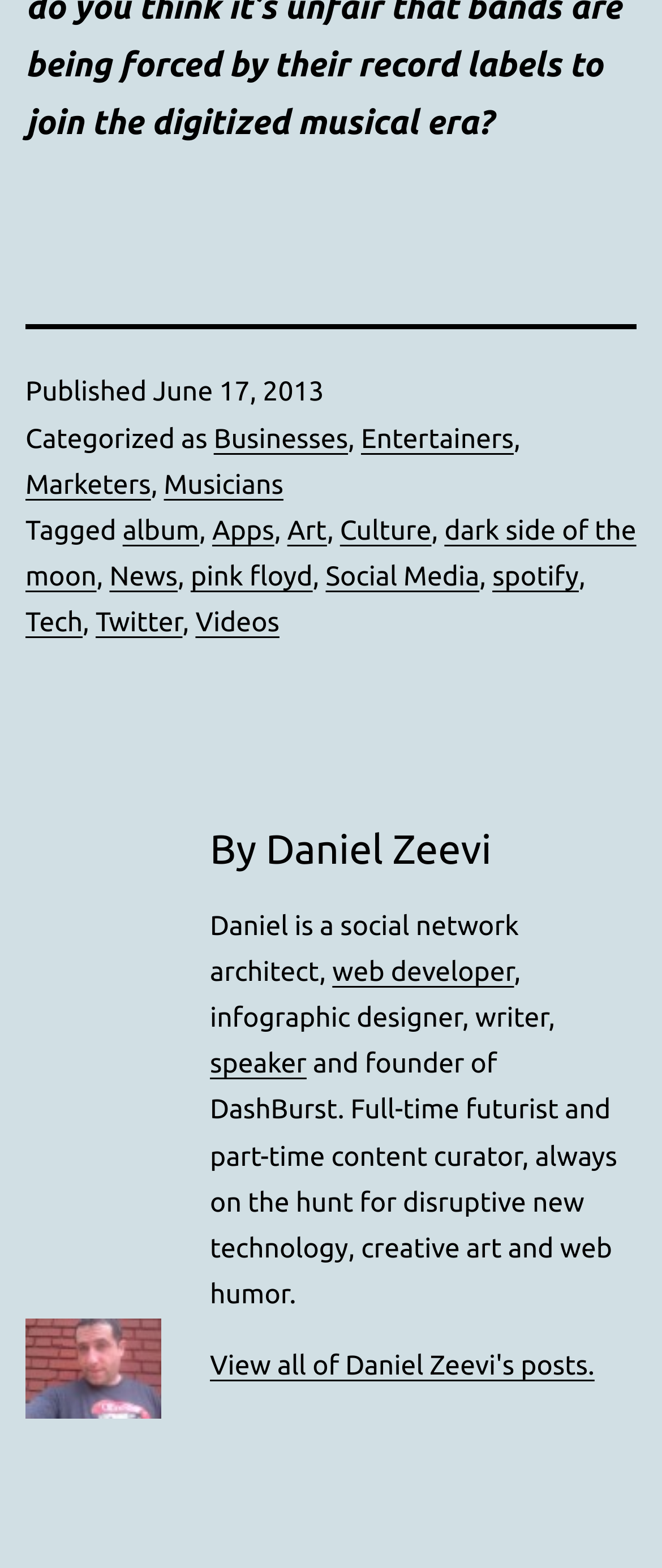Identify the bounding box coordinates of the part that should be clicked to carry out this instruction: "Learn about the author's profession".

[0.502, 0.61, 0.777, 0.63]